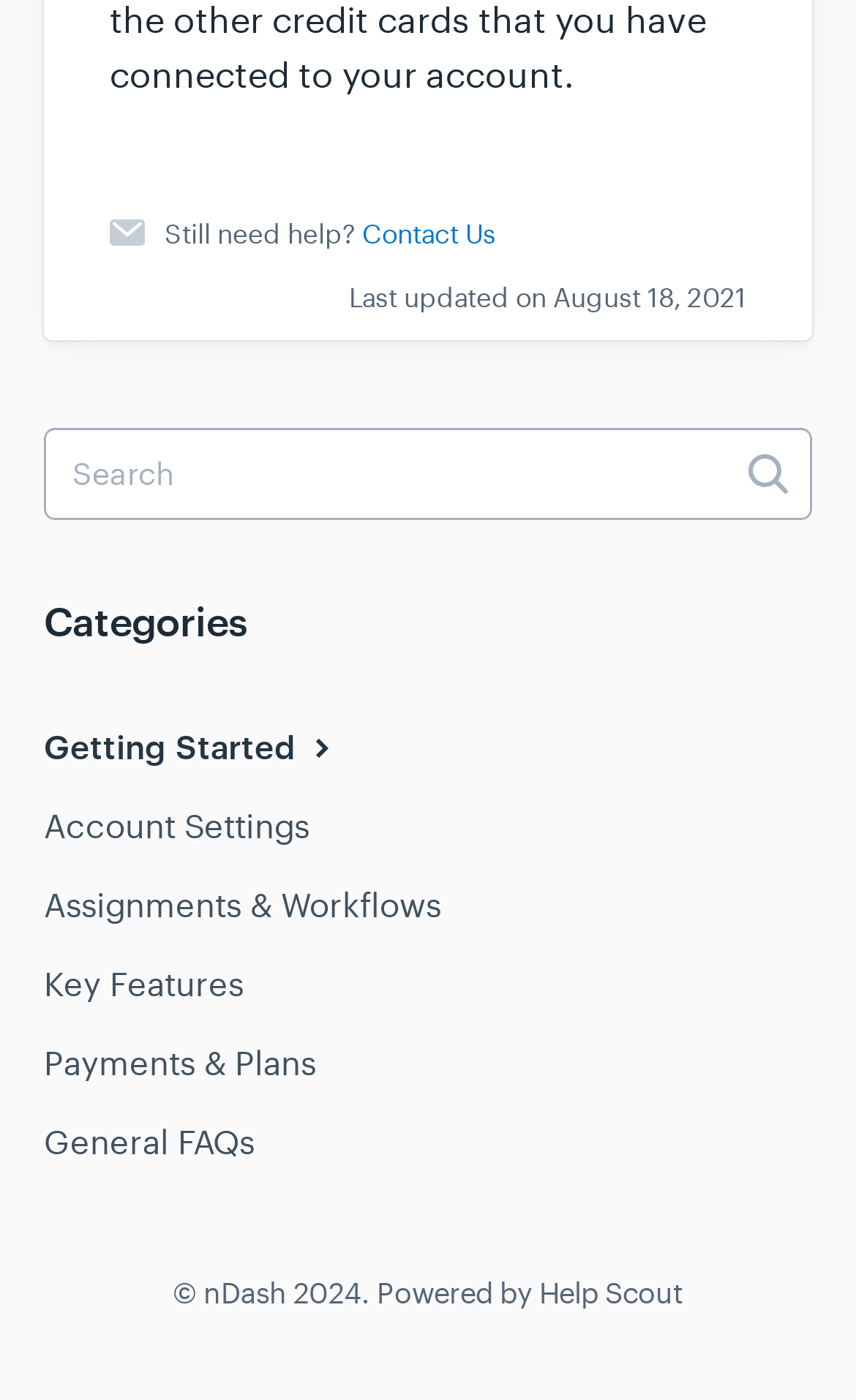Specify the bounding box coordinates of the element's region that should be clicked to achieve the following instruction: "search for something". The bounding box coordinates consist of four float numbers between 0 and 1, in the format [left, top, right, bottom].

[0.051, 0.305, 0.949, 0.371]